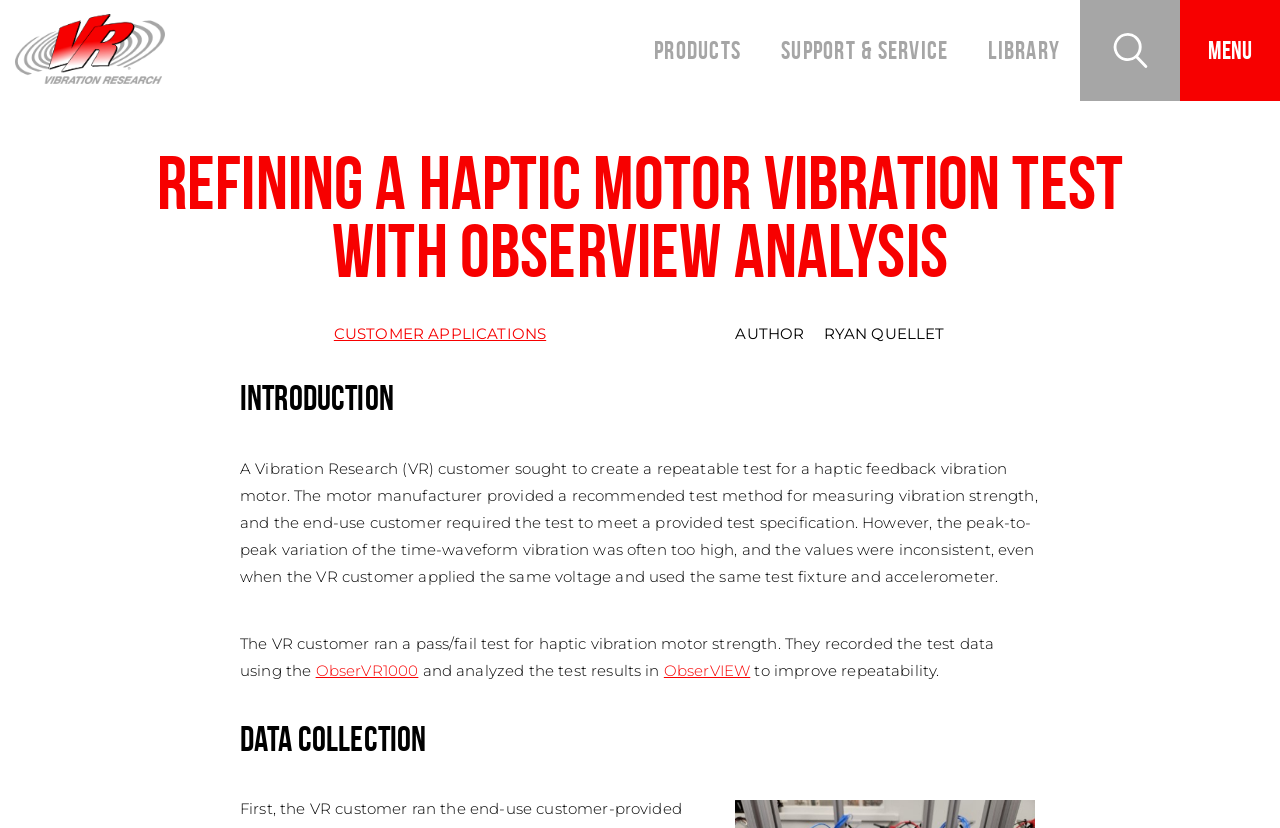Please answer the following question using a single word or phrase: 
What is the name of the tool used for analyzing test results?

ObserVIEW